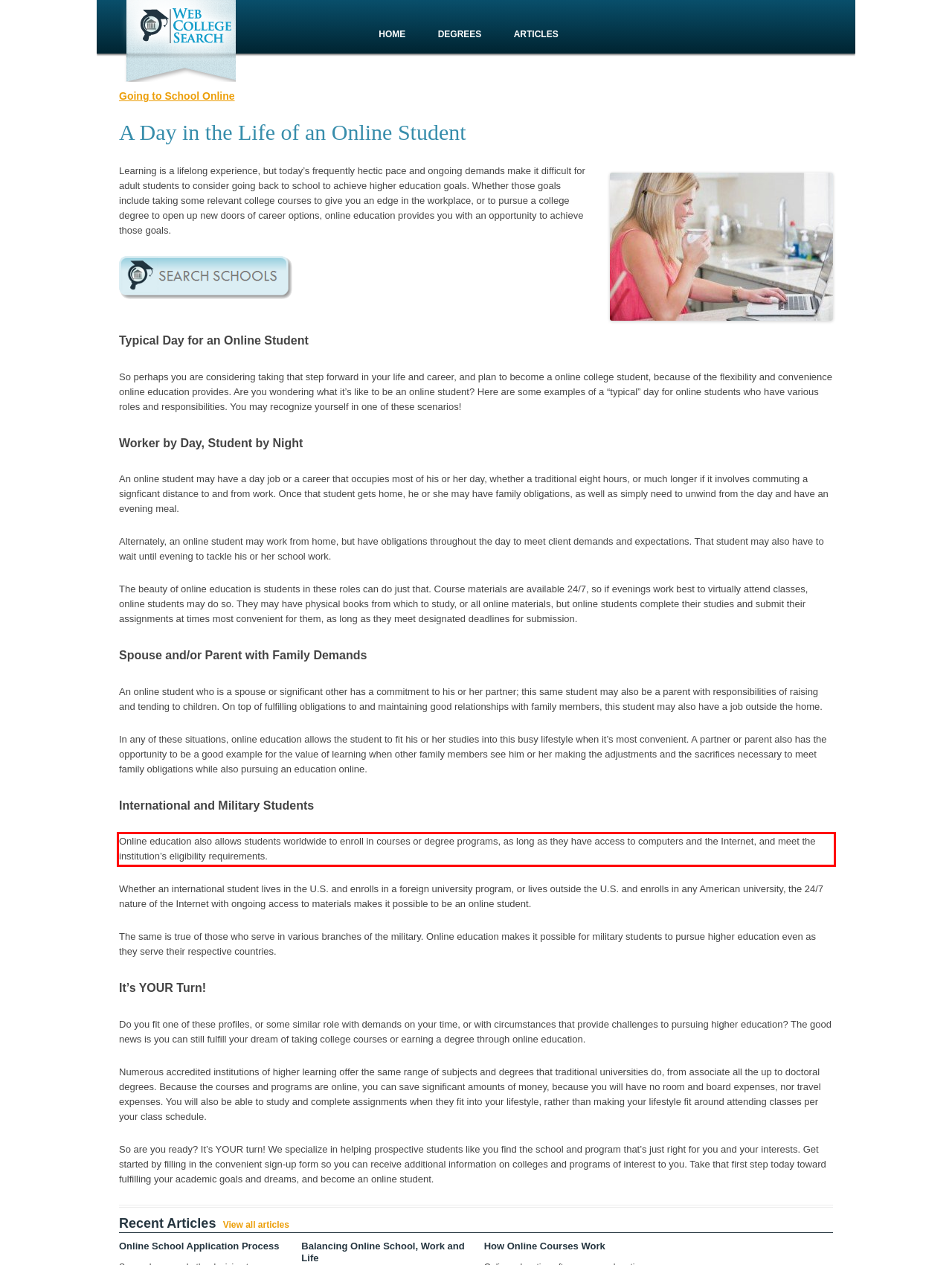Within the screenshot of a webpage, identify the red bounding box and perform OCR to capture the text content it contains.

Online education also allows students worldwide to enroll in courses or degree programs, as long as they have access to computers and the Internet, and meet the institution’s eligibility requirements.